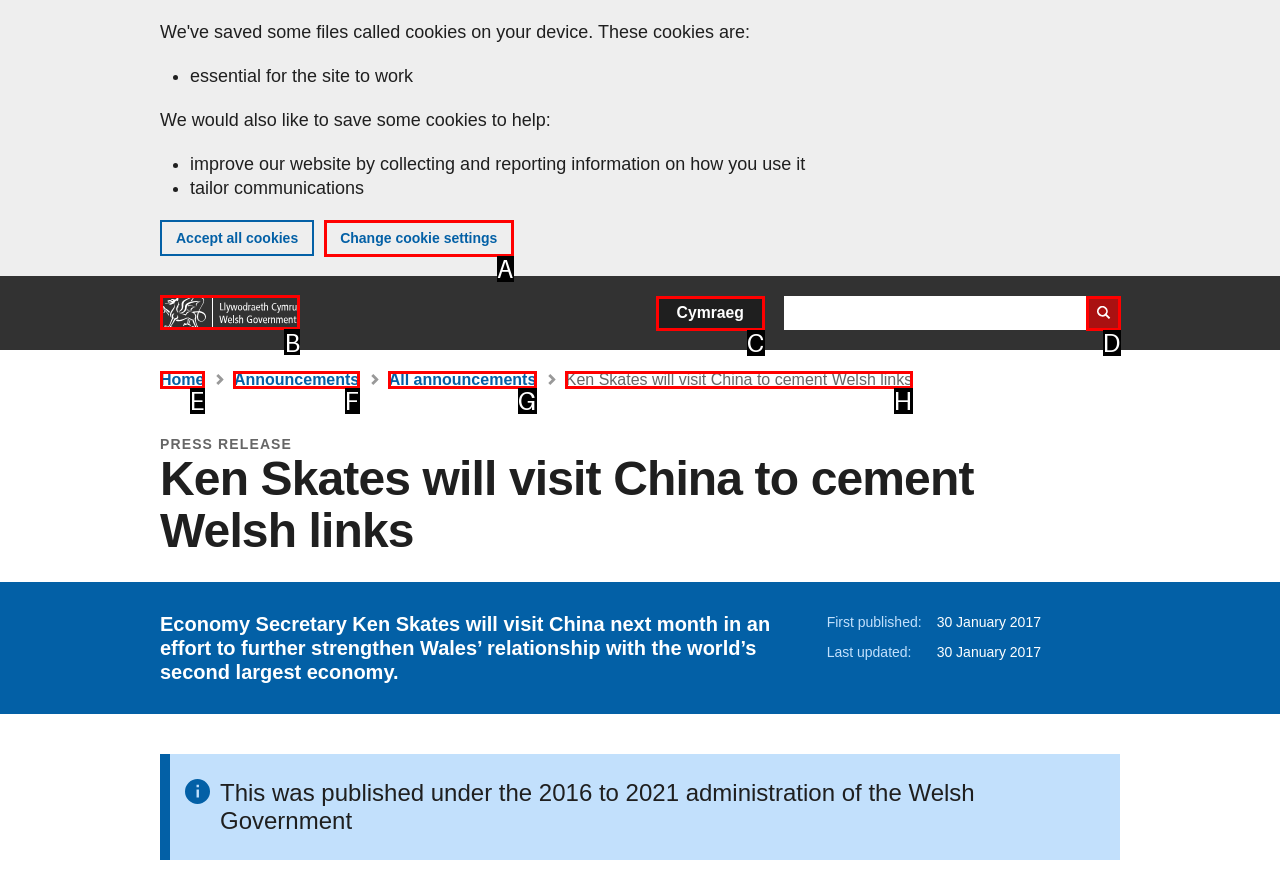Identify which lettered option to click to carry out the task: Go to the home page. Provide the letter as your answer.

B